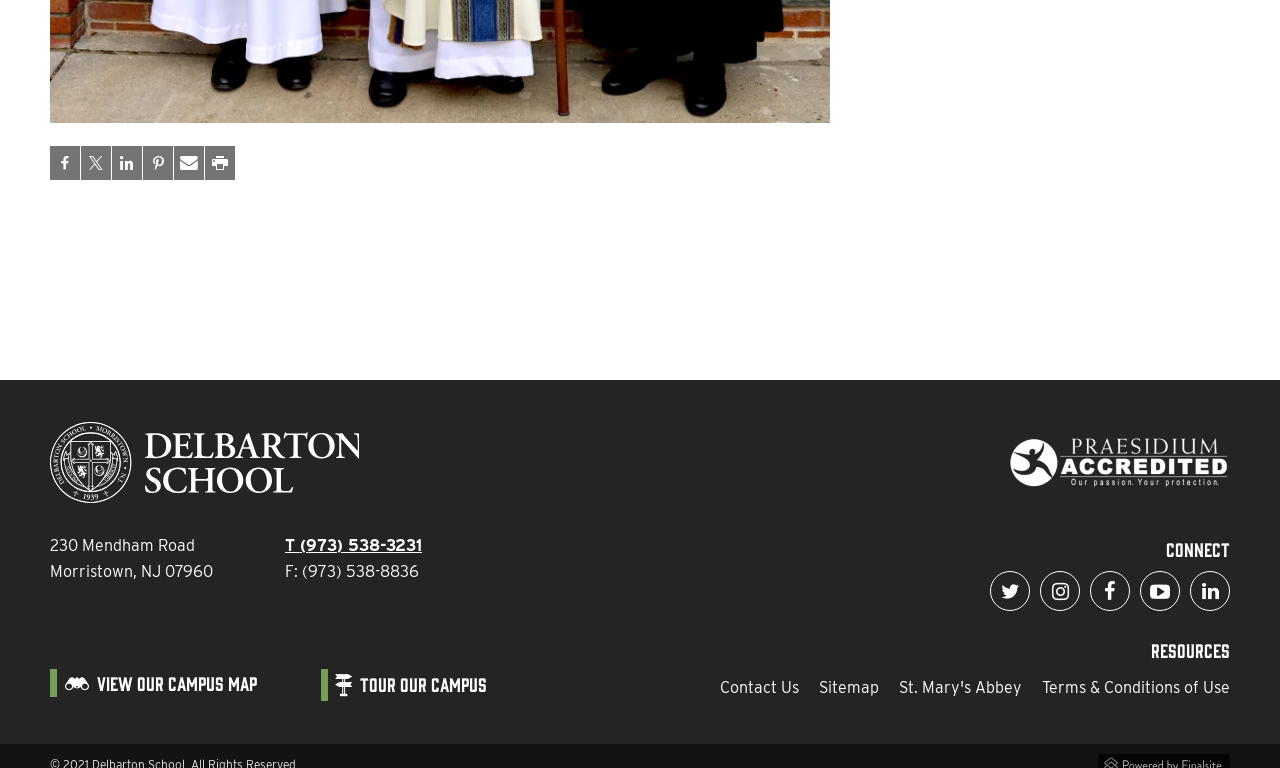Identify the bounding box coordinates of the area you need to click to perform the following instruction: "View Praesidium Accredited".

[0.788, 0.543, 0.961, 0.615]